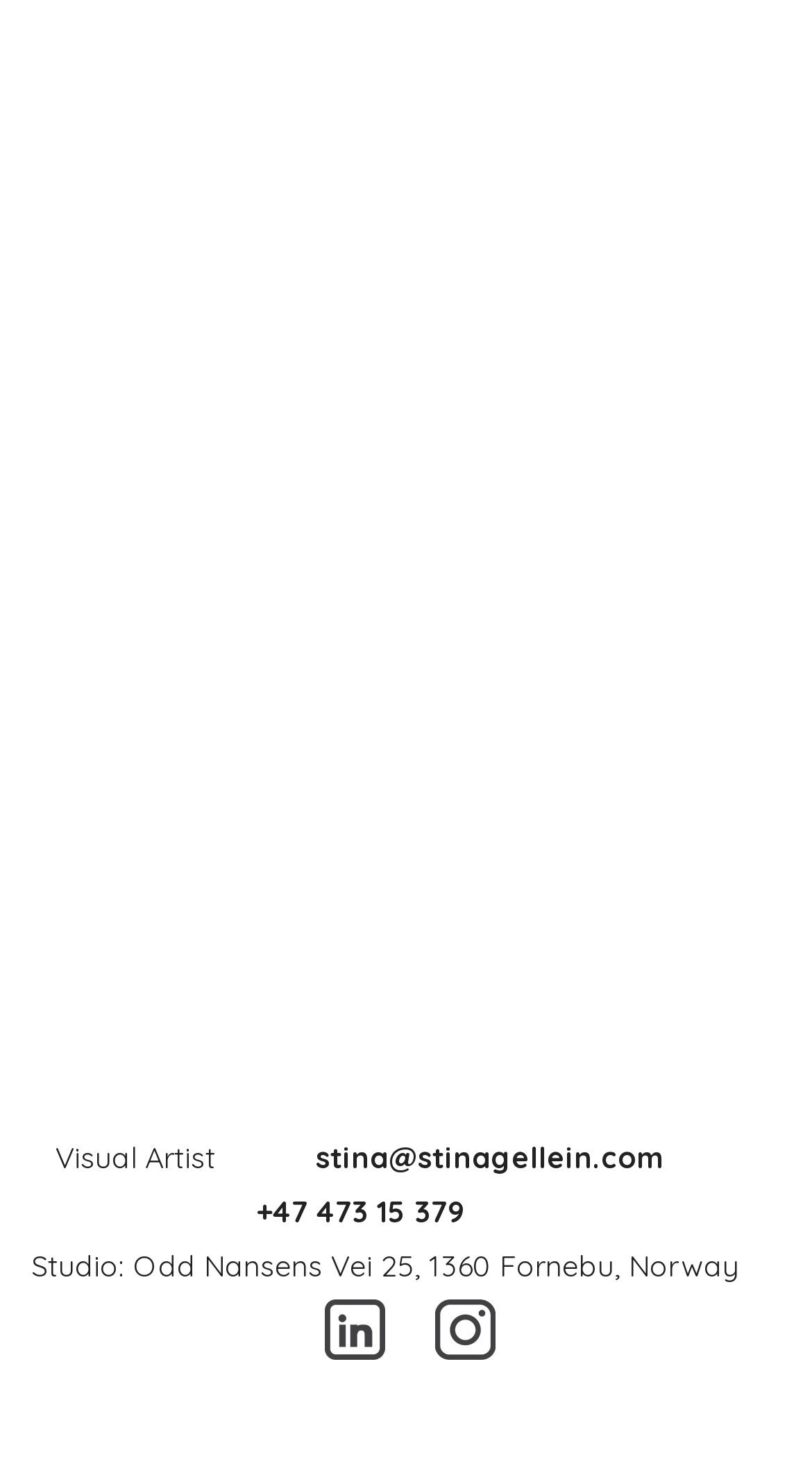Use a single word or phrase to answer the question:
How many social media links are present?

2